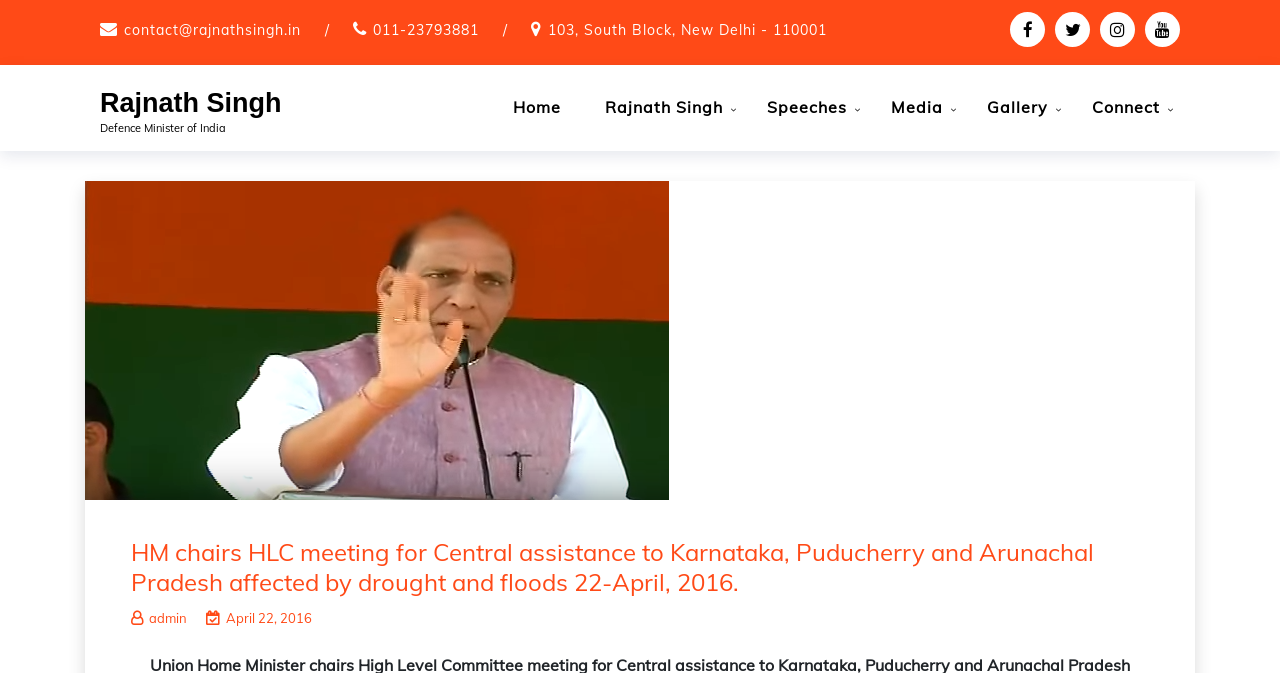Given the description of a UI element: "contact@rajnathsingh.in", identify the bounding box coordinates of the matching element in the webpage screenshot.

[0.097, 0.031, 0.235, 0.058]